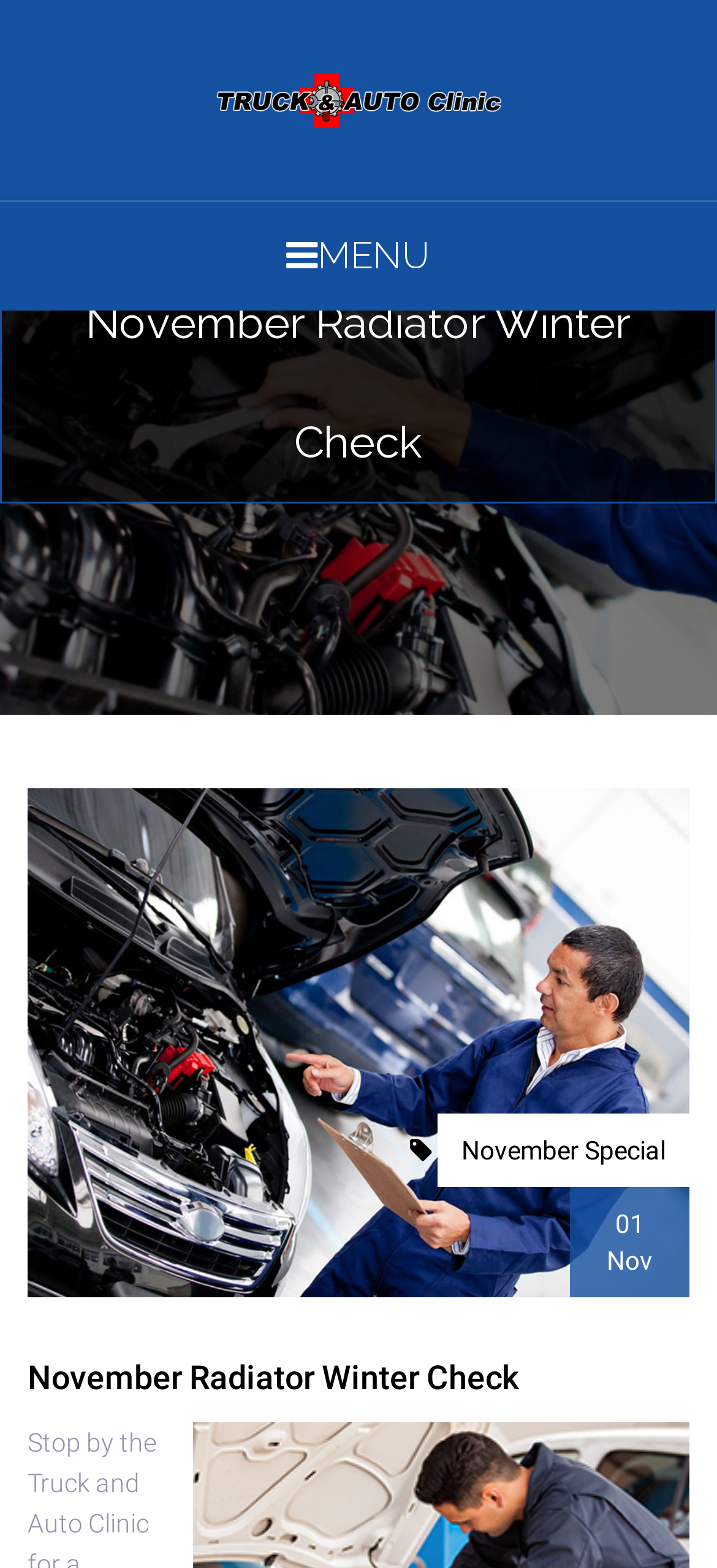Observe the image and answer the following question in detail: What is the position of the menu button?

The menu button is located in the top-left corner of the webpage, as indicated by its bounding box coordinates [0.0, 0.128, 1.0, 0.198]. The y1 coordinate of 0.128 indicates that it is near the top of the webpage, and the x1 coordinate of 0.0 indicates that it is at the left edge of the webpage.